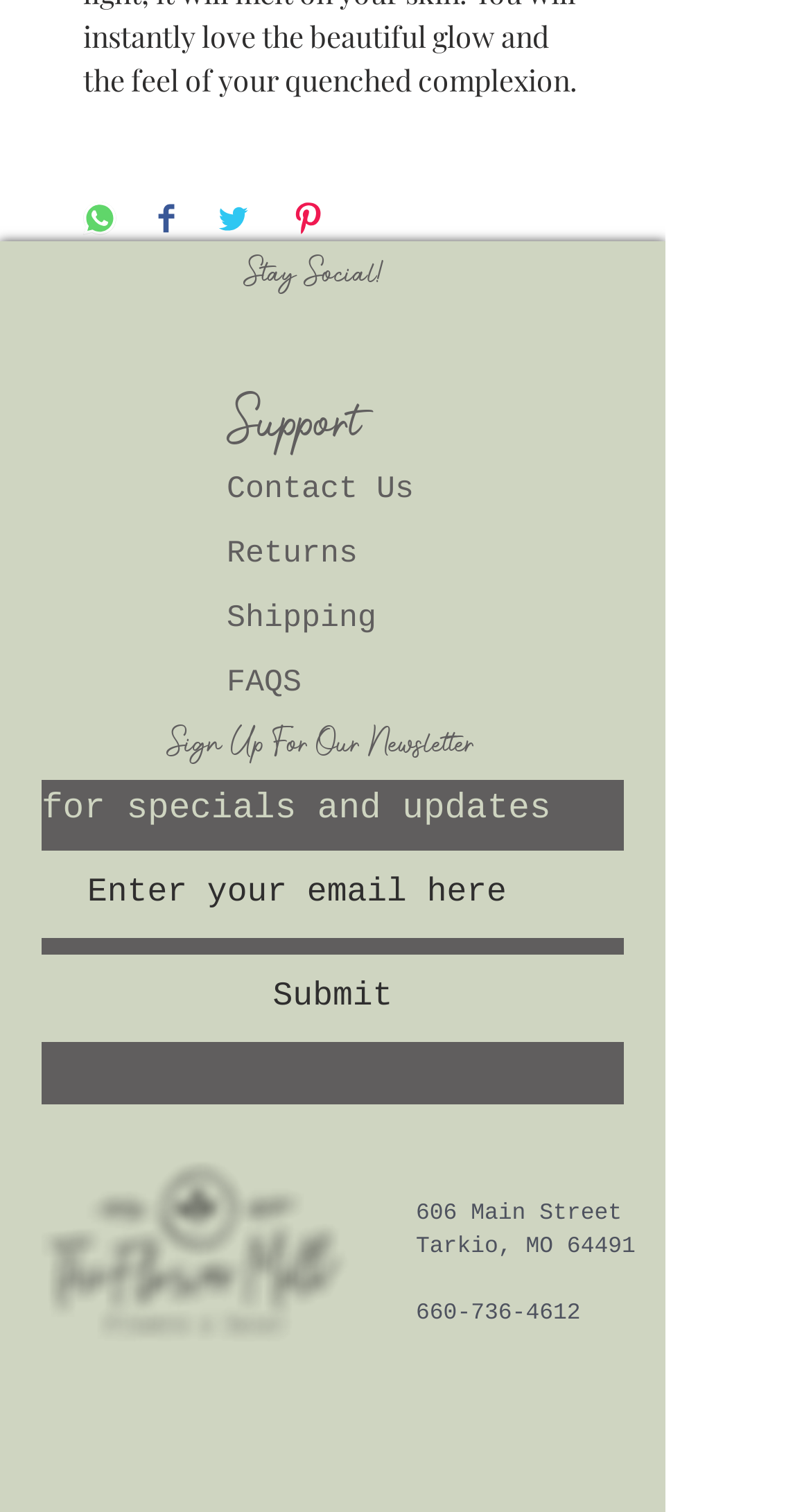Please specify the bounding box coordinates of the clickable region necessary for completing the following instruction: "Visit Facebook page". The coordinates must consist of four float numbers between 0 and 1, i.e., [left, top, right, bottom].

[0.279, 0.203, 0.369, 0.251]